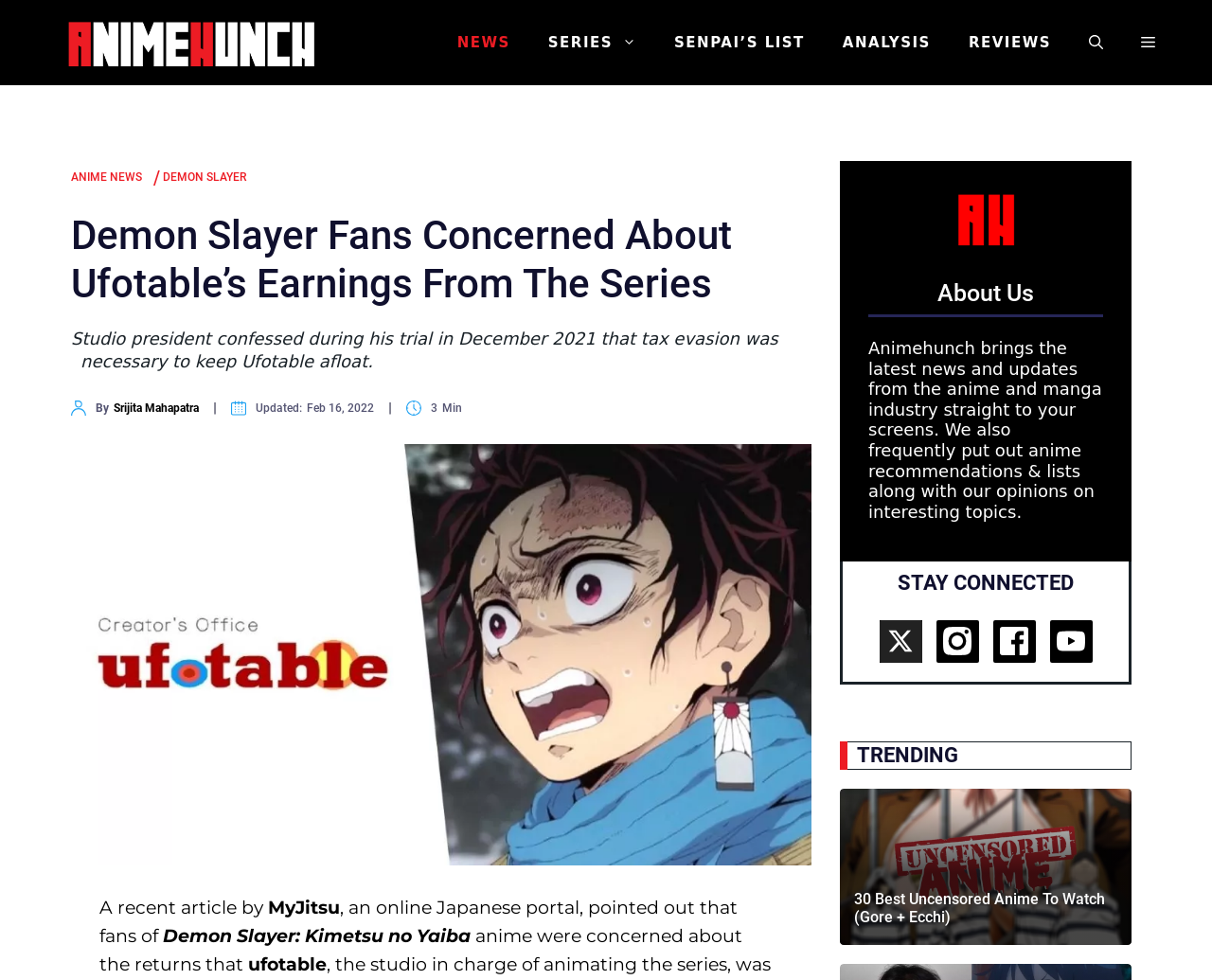Describe the webpage meticulously, covering all significant aspects.

This webpage is about anime news and updates, specifically focusing on the Demon Slayer series and Ufotable's earnings. At the top, there is a banner with the site's name, Animehunch, accompanied by a navigation menu with links to different sections such as NEWS, SERIES, and REVIEWS. Below the banner, there is a heading that reads "Demon Slayer Fans Concerned About Ufotable's Earnings From The Series". 

Underneath the heading, there is a paragraph of text that discusses the studio president's confession of tax evasion during his trial in December 2021. To the left of the text, there is a small image. The author of the article, Srijita Mahapatra, is credited below the paragraph, along with the date of the update, February 16, 2022. 

Further down, there is a large image with a caption "Hikaru kondo admits tax evasion". The article continues below the image, discussing how fans of the Demon Slayer anime are concerned about Ufotable's earnings. 

On the right side of the page, there is a section with a heading "About Us", which provides a brief description of Animehunch and its purpose. Below this section, there is a heading "STAY CONNECTED" with links to social media platforms. 

At the bottom of the page, there is a section with a heading "TRENDING" that features a link to an article about uncensored anime, accompanied by an image.